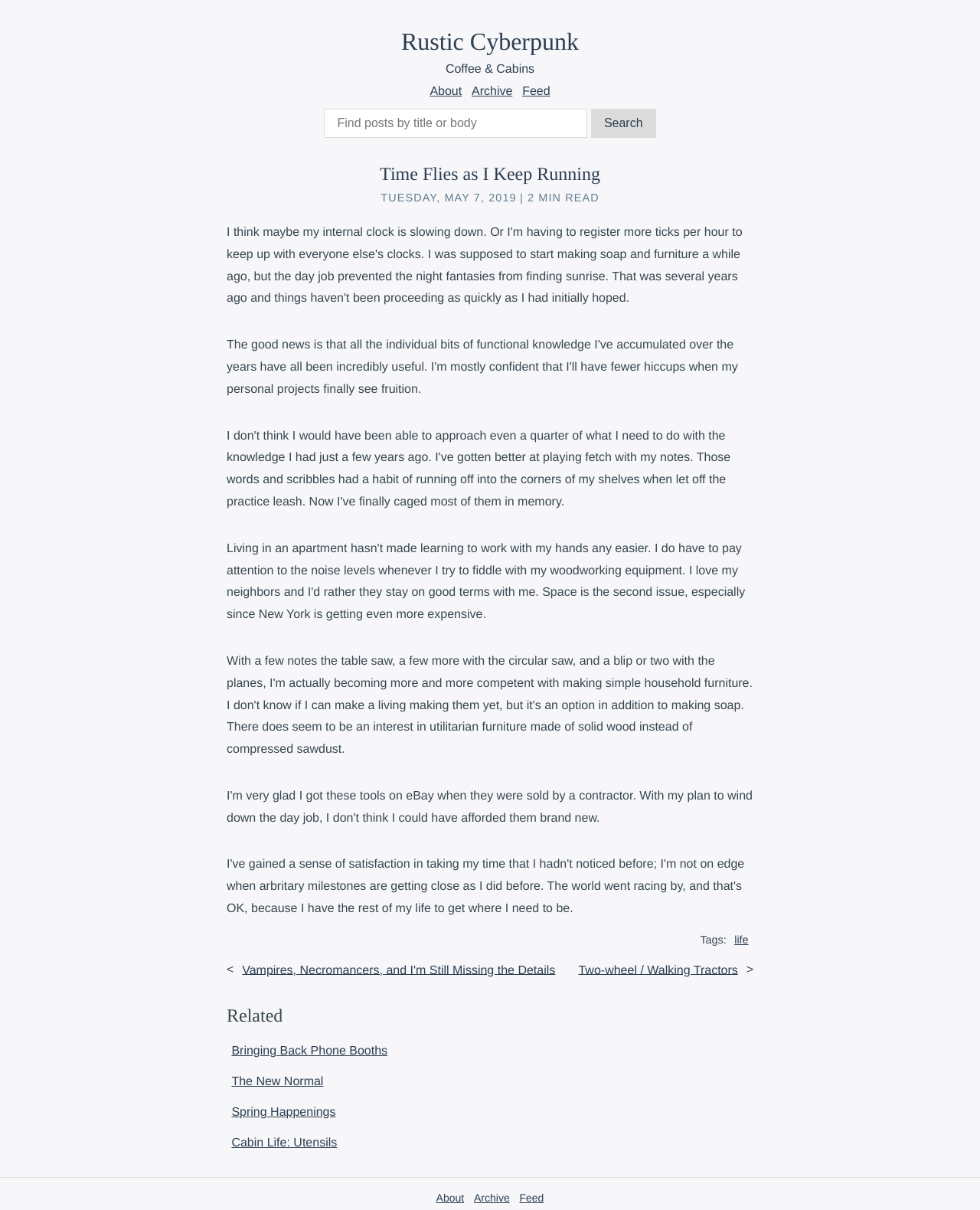Identify the coordinates of the bounding box for the element that must be clicked to accomplish the instruction: "View related post 'Bringing Back Phone Booths'".

[0.231, 0.86, 0.4, 0.877]